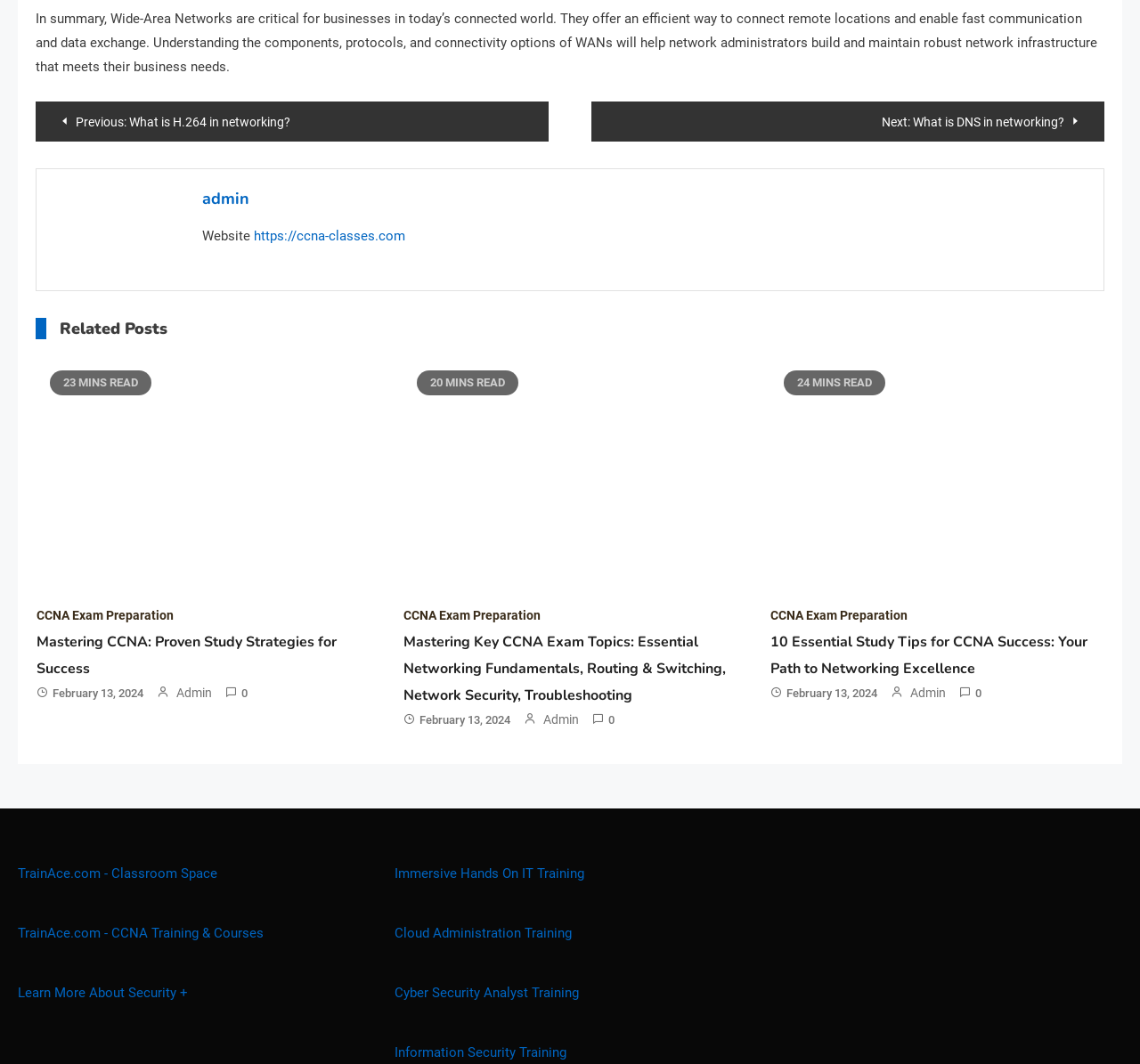Please determine the bounding box coordinates of the area that needs to be clicked to complete this task: 'Click on the 'TrainAce.com - CCNA Training & Courses' link'. The coordinates must be four float numbers between 0 and 1, formatted as [left, top, right, bottom].

[0.016, 0.87, 0.231, 0.885]